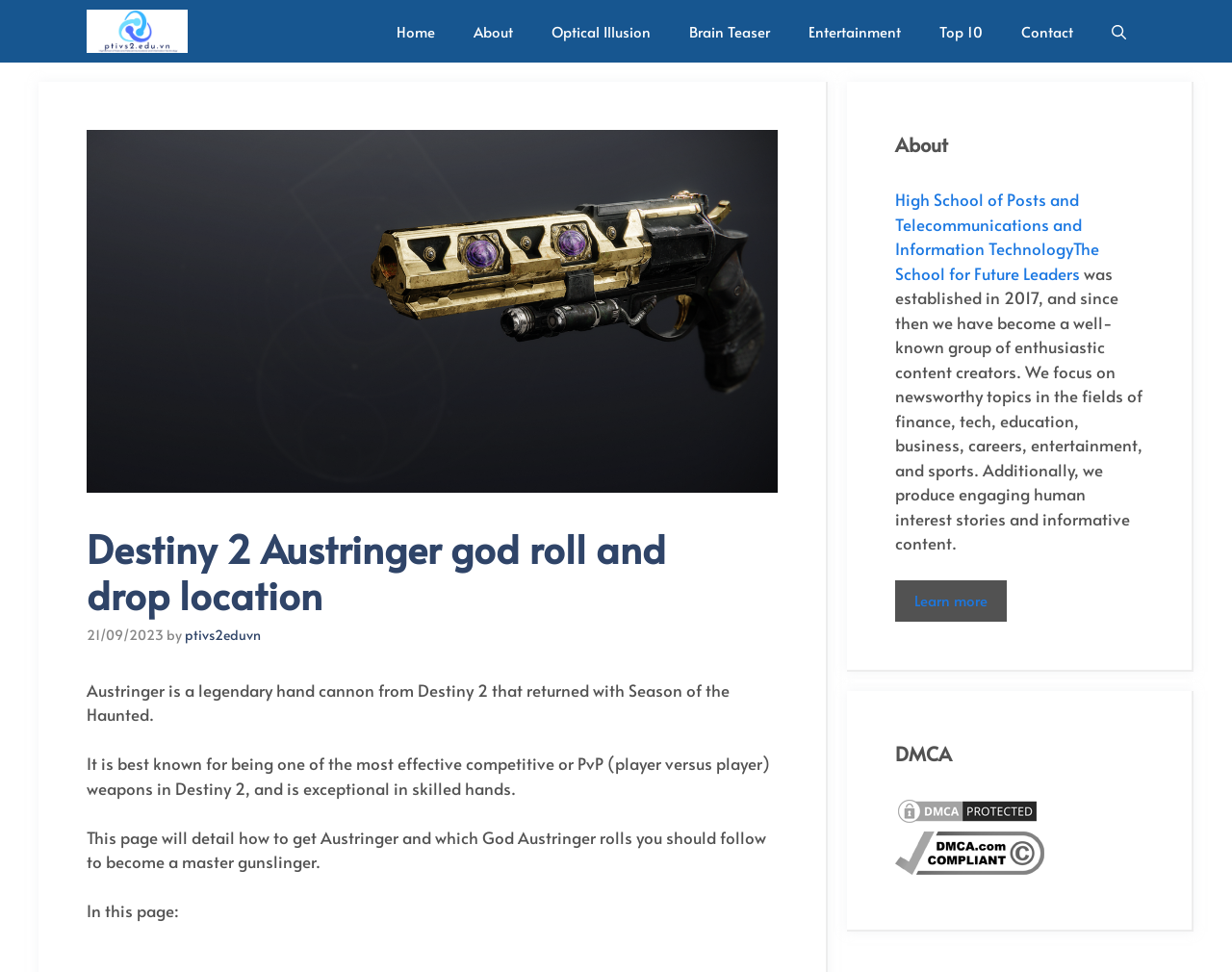Please find the bounding box coordinates of the element's region to be clicked to carry out this instruction: "Open the search".

[0.887, 0.0, 0.93, 0.064]